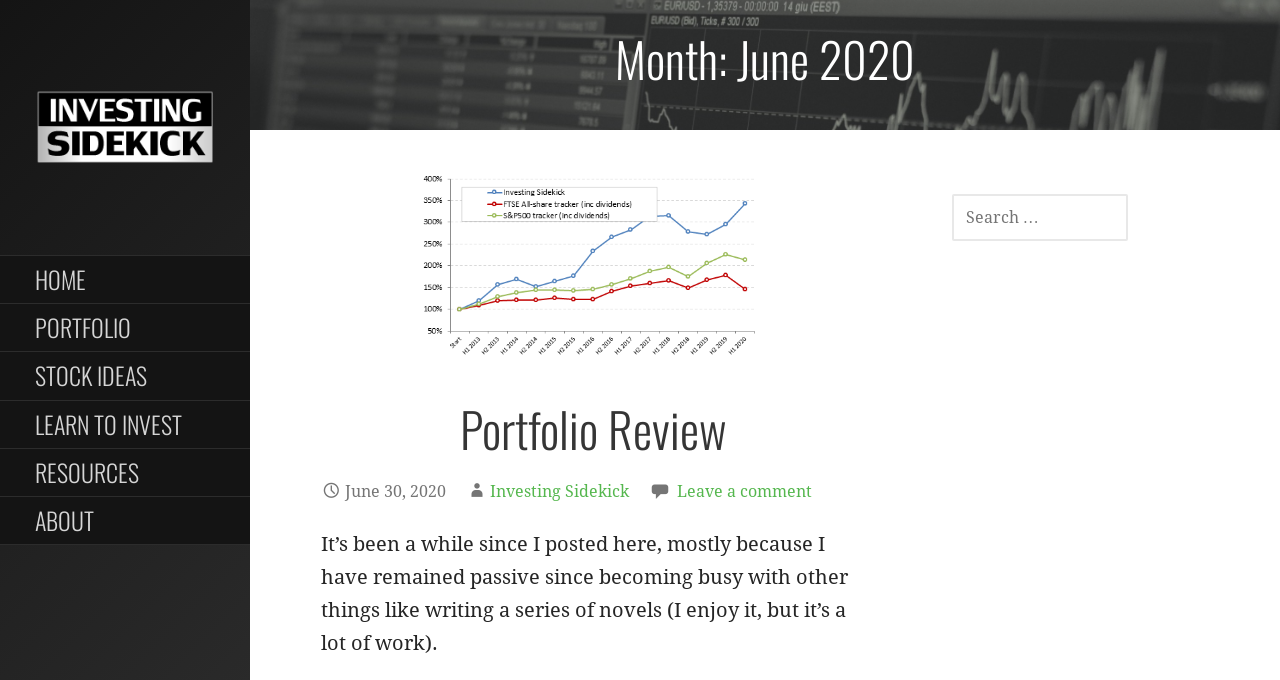Locate the bounding box coordinates of the clickable region to complete the following instruction: "view portfolio."

[0.0, 0.447, 0.195, 0.518]